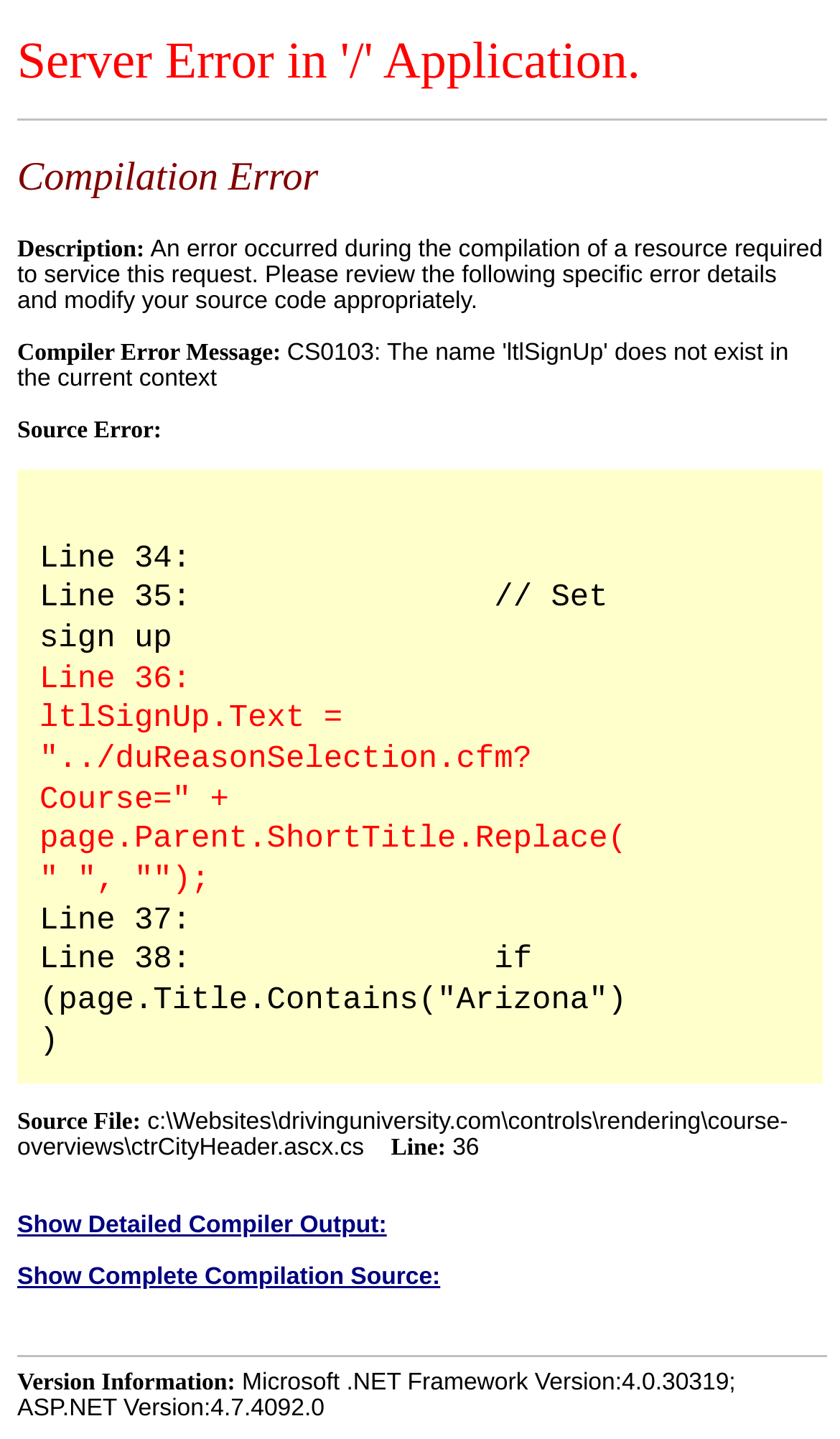What is the error description?
Could you give a comprehensive explanation in response to this question?

The error description is 'An error occurred during the compilation of a resource required to service this request. Please review the following specific error details and modify your source code appropriately.' which is indicated by the StaticText.